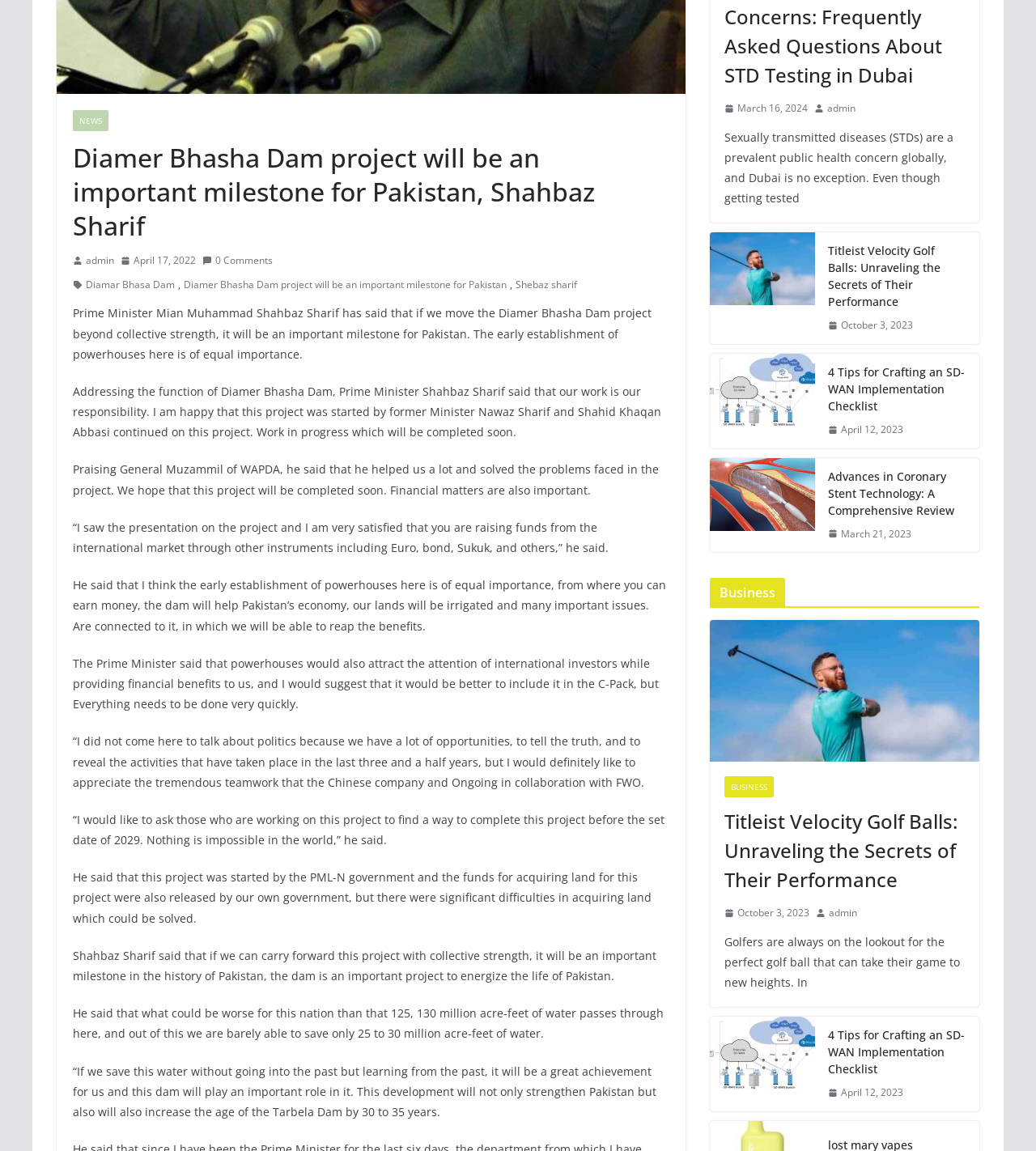Give the bounding box coordinates for the element described by: "Shebaz sharif".

[0.498, 0.24, 0.557, 0.255]